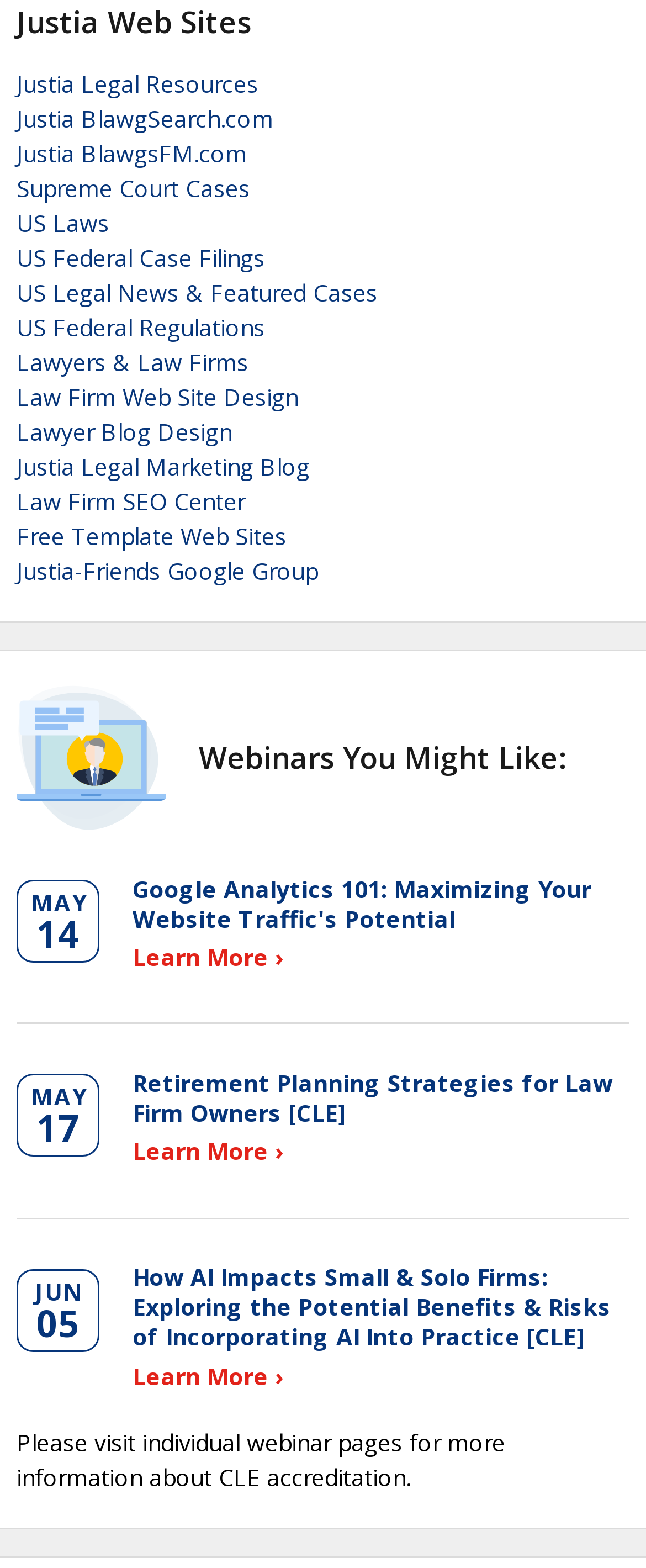Please give a succinct answer to the question in one word or phrase:
What is the warning about CLE accreditation?

Visit individual pages for more info